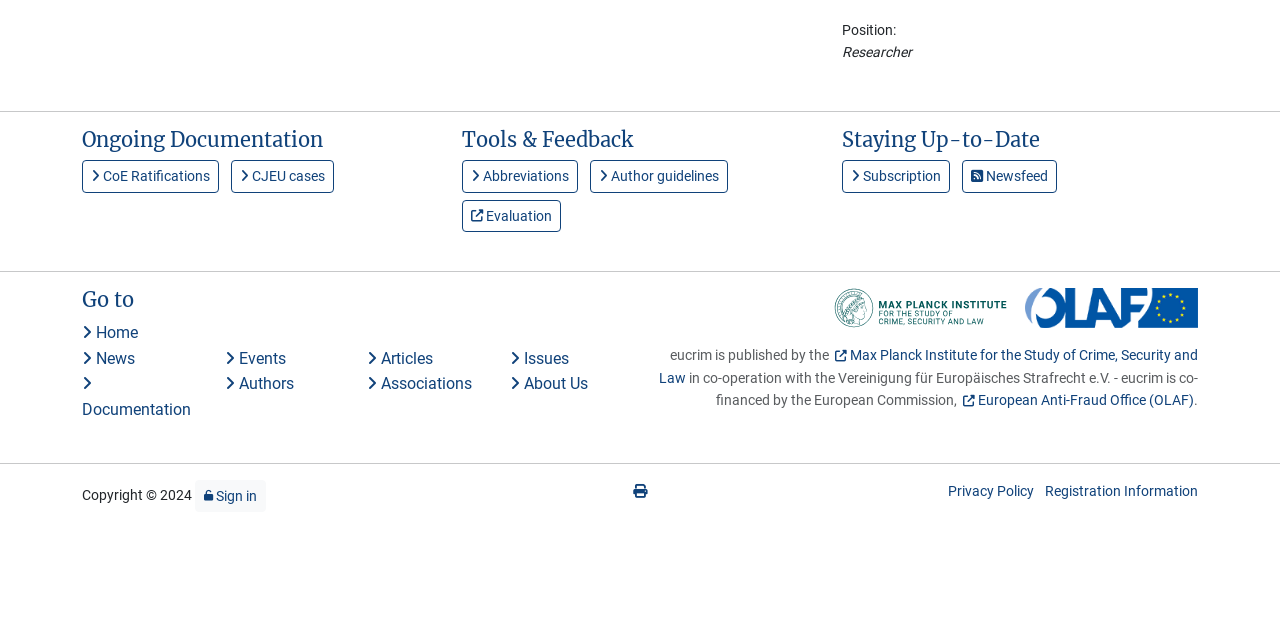Give the bounding box coordinates for the element described as: "CJEU cases".

[0.18, 0.251, 0.261, 0.301]